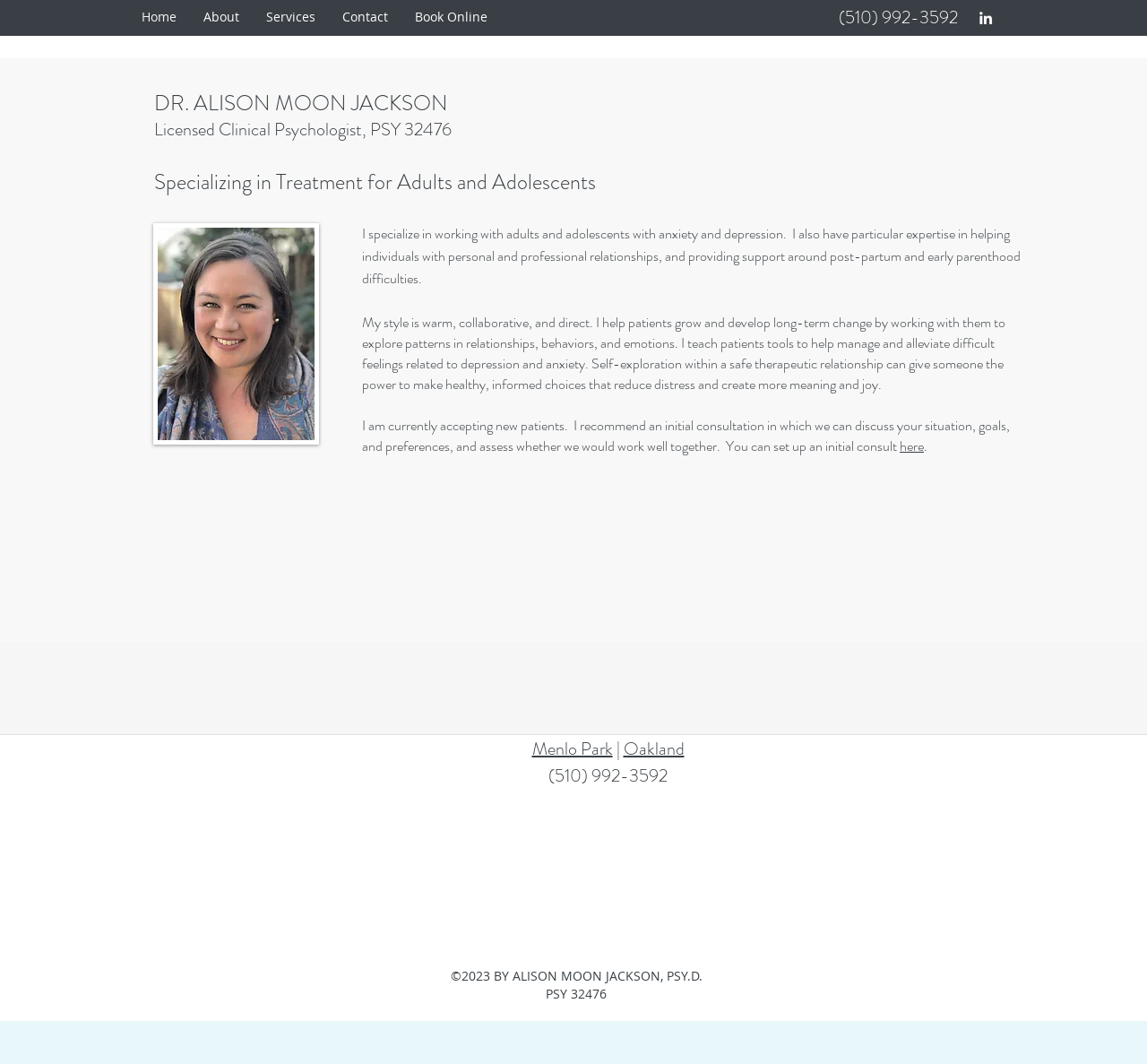Please answer the following question as detailed as possible based on the image: 
What is the psychologist's specialization?

The psychologist's specialization can be found in the paragraph of text that describes their services. The text states 'I specialize in working with adults and adolescents with anxiety and depression.', indicating that the psychologist's area of expertise is in treating anxiety and depression.